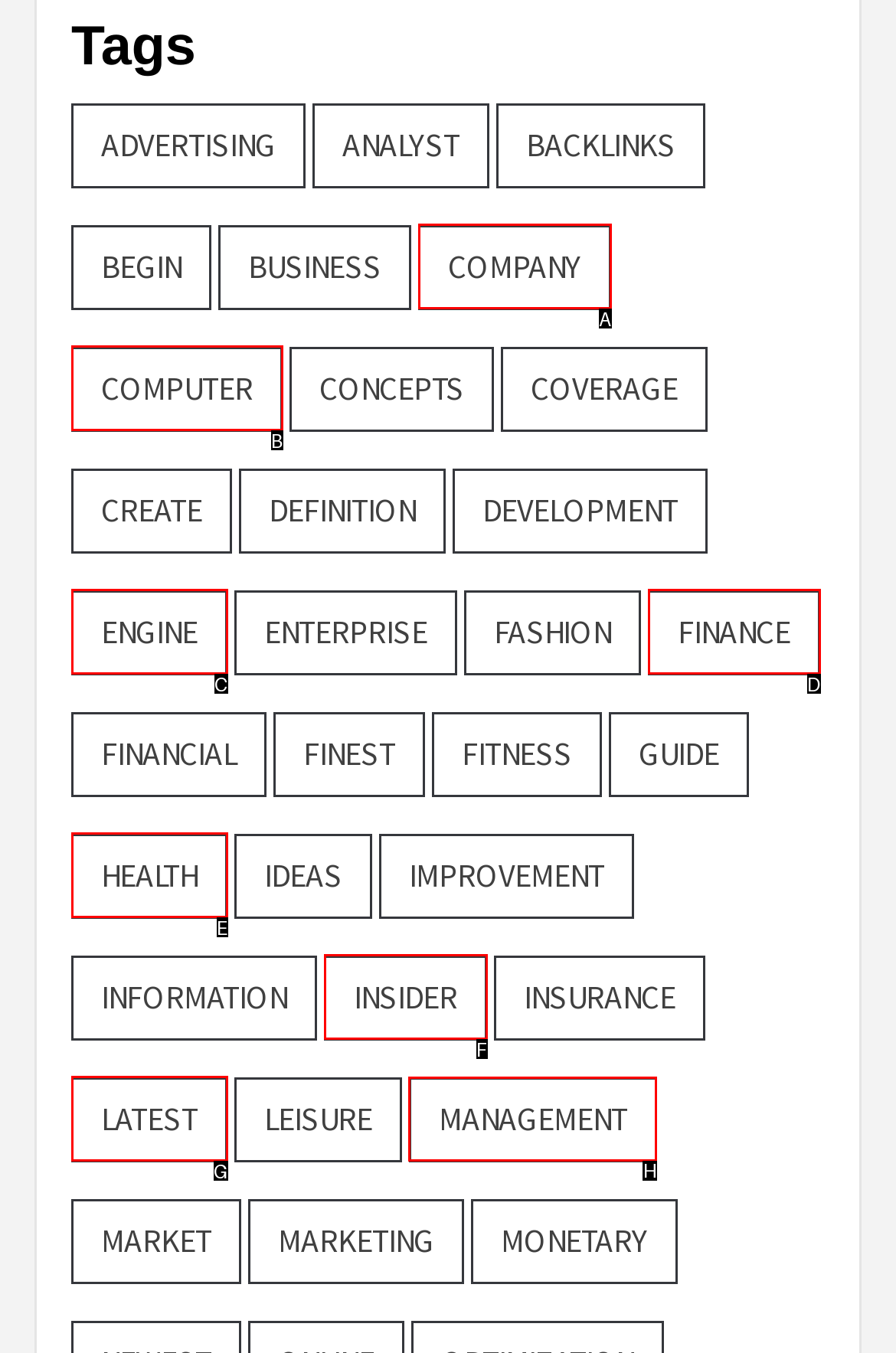Find the option you need to click to complete the following instruction: Discover management
Answer with the corresponding letter from the choices given directly.

H